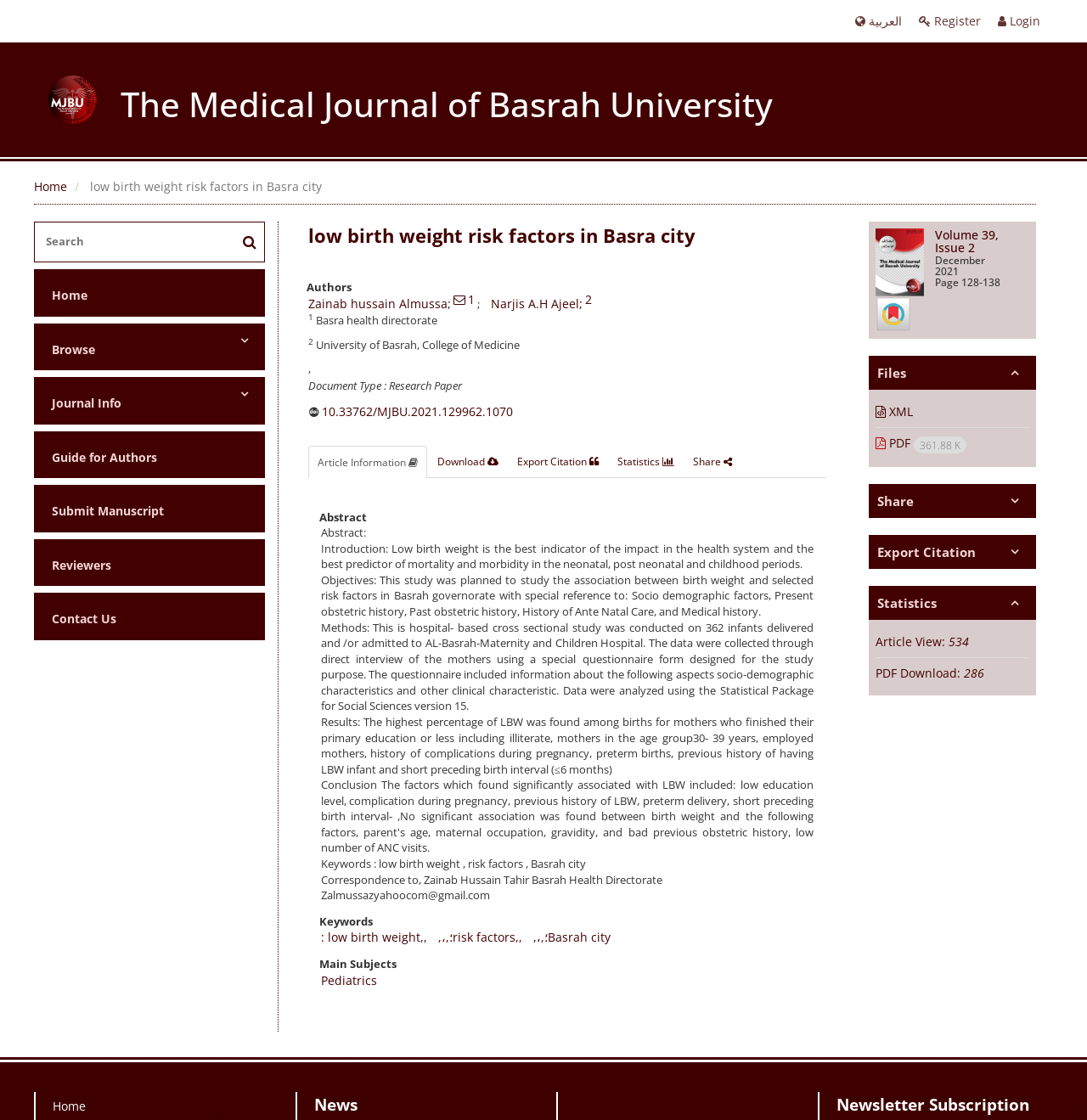Locate the bounding box coordinates of the area you need to click to fulfill this instruction: 'search'. The coordinates must be in the form of four float numbers ranging from 0 to 1: [left, top, right, bottom].

[0.032, 0.199, 0.243, 0.227]